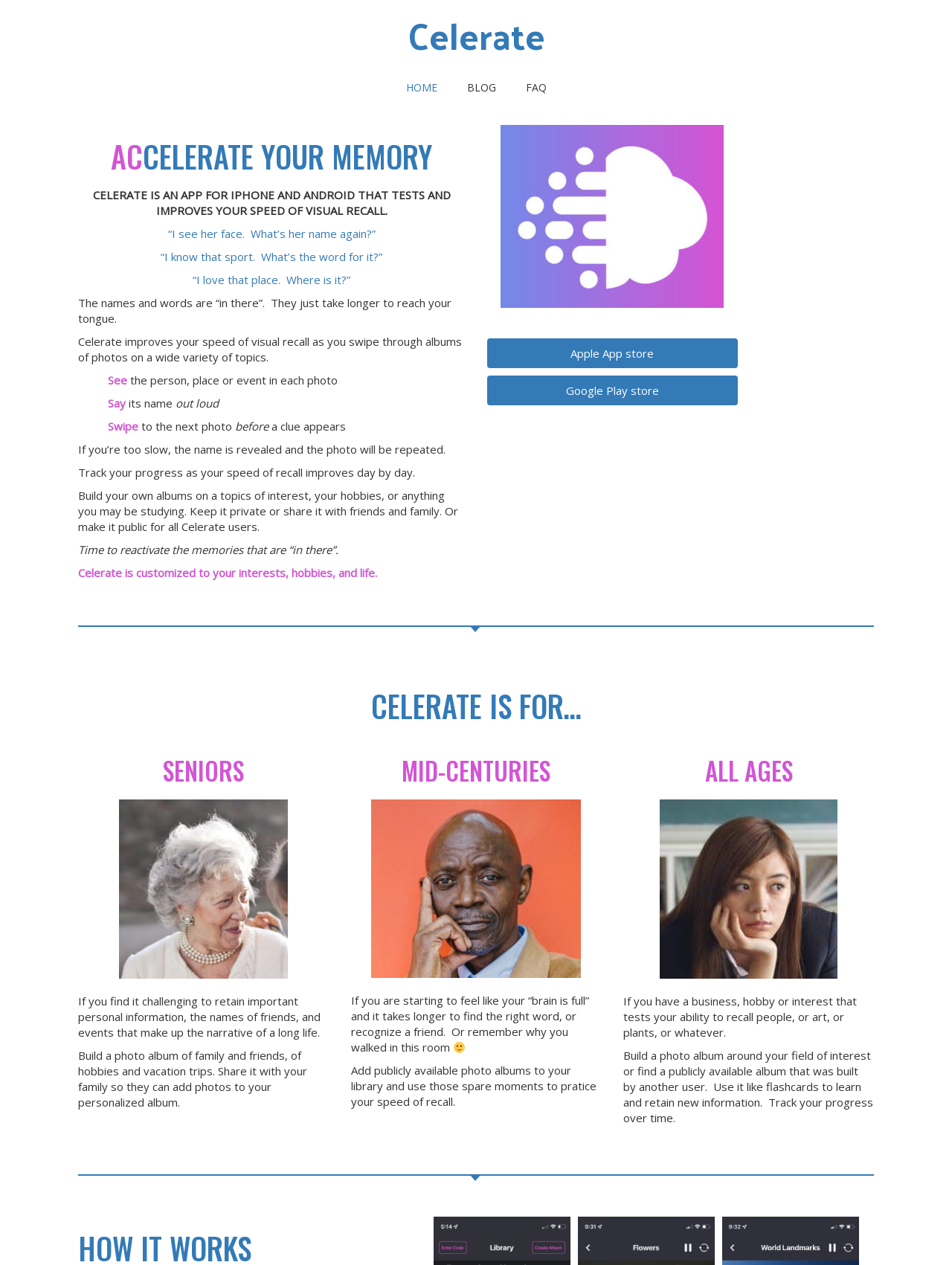Predict the bounding box of the UI element based on the description: "Blog". The coordinates should be four float numbers between 0 and 1, formatted as [left, top, right, bottom].

[0.475, 0.055, 0.536, 0.083]